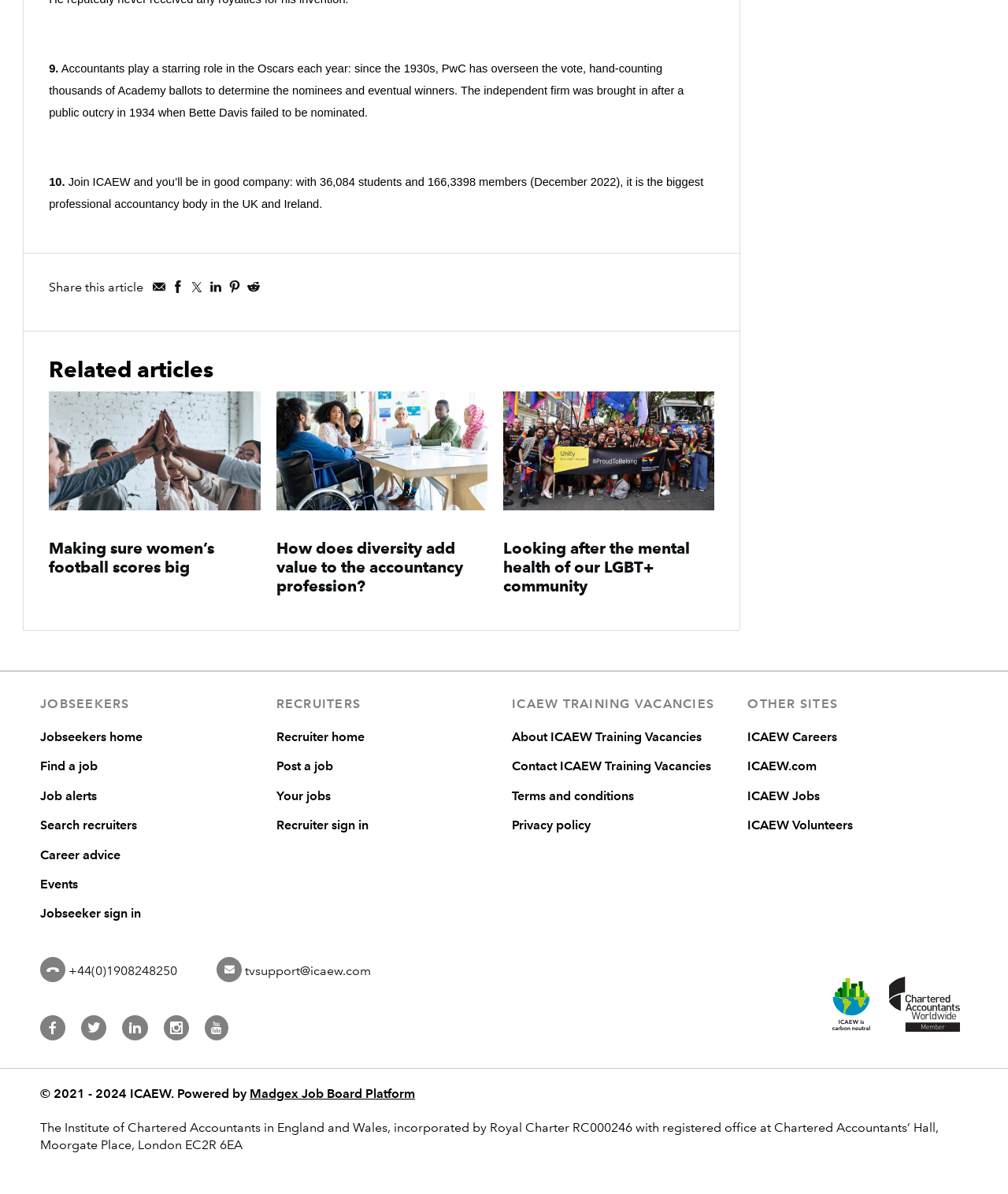Please identify the bounding box coordinates of the clickable element to fulfill the following instruction: "Share this article". The coordinates should be four float numbers between 0 and 1, i.e., [left, top, right, bottom].

[0.049, 0.234, 0.142, 0.247]